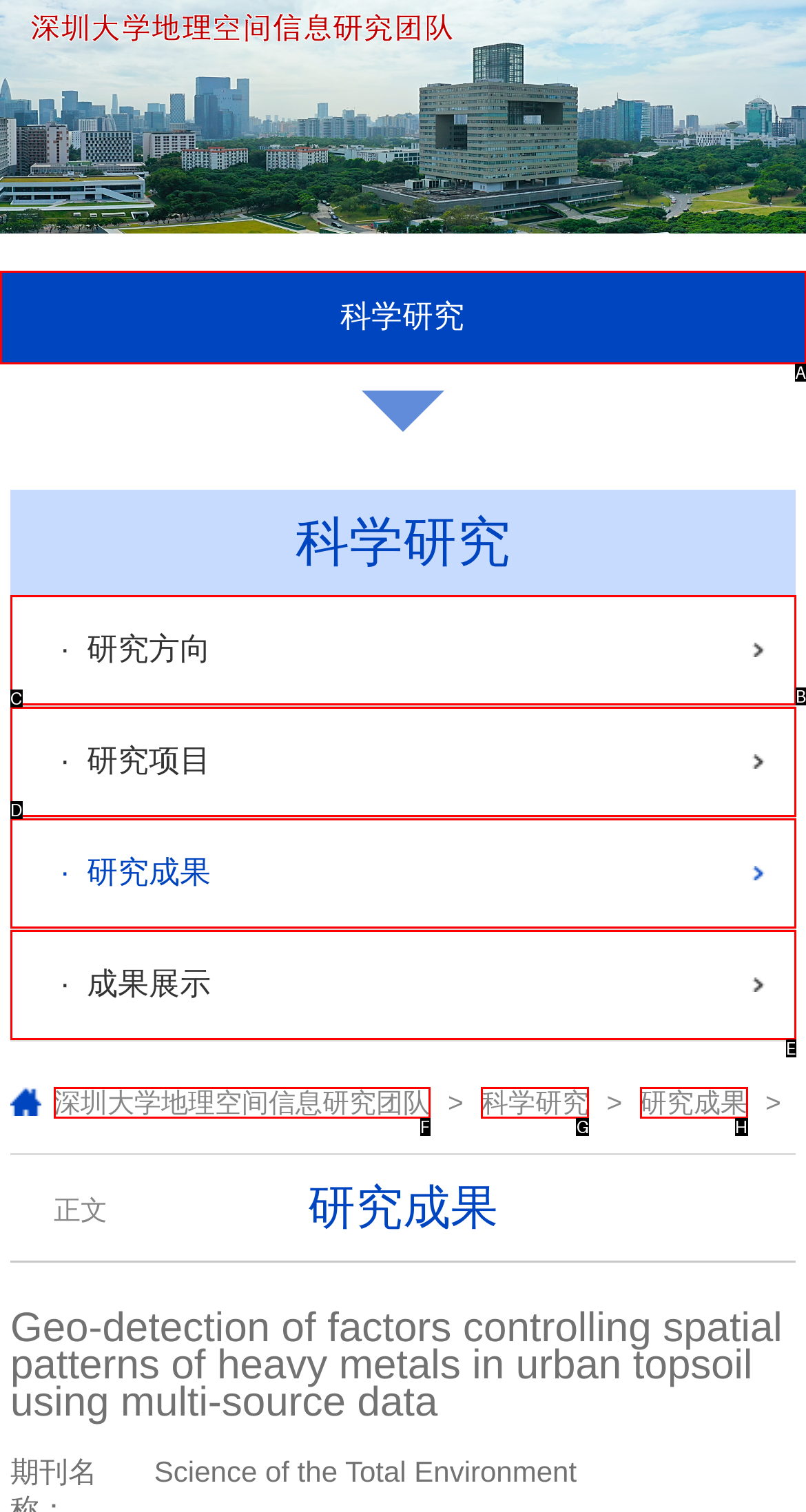Determine which option fits the following description: · 研究方向
Answer with the corresponding option's letter directly.

B